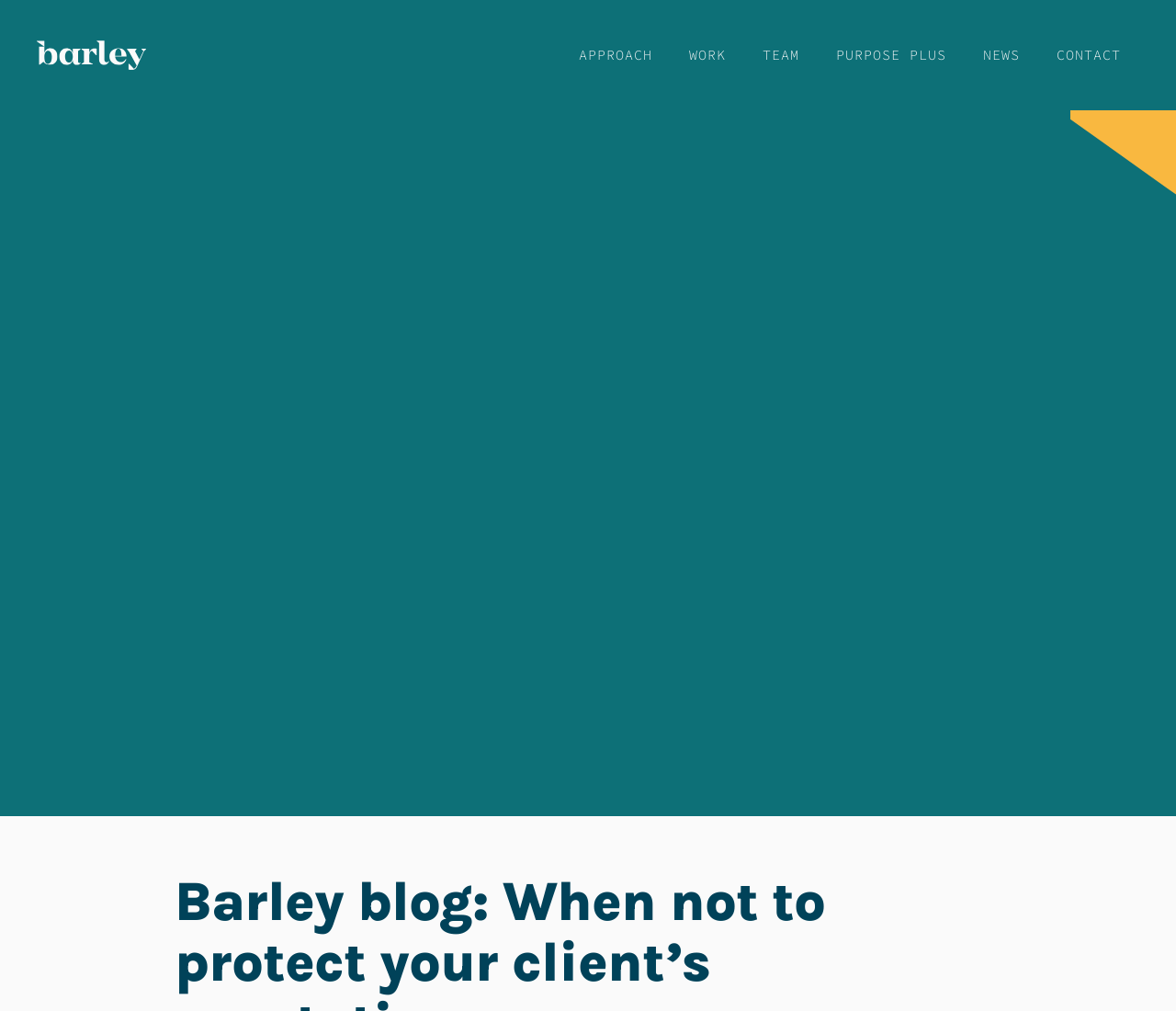How many links are in the top navigation bar?
Give a detailed and exhaustive answer to the question.

The top navigation bar contains links to 'APPROACH', 'WORK', 'TEAM', 'PURPOSE PLUS', 'NEWS', and 'CONTACT', which makes a total of 6 links.